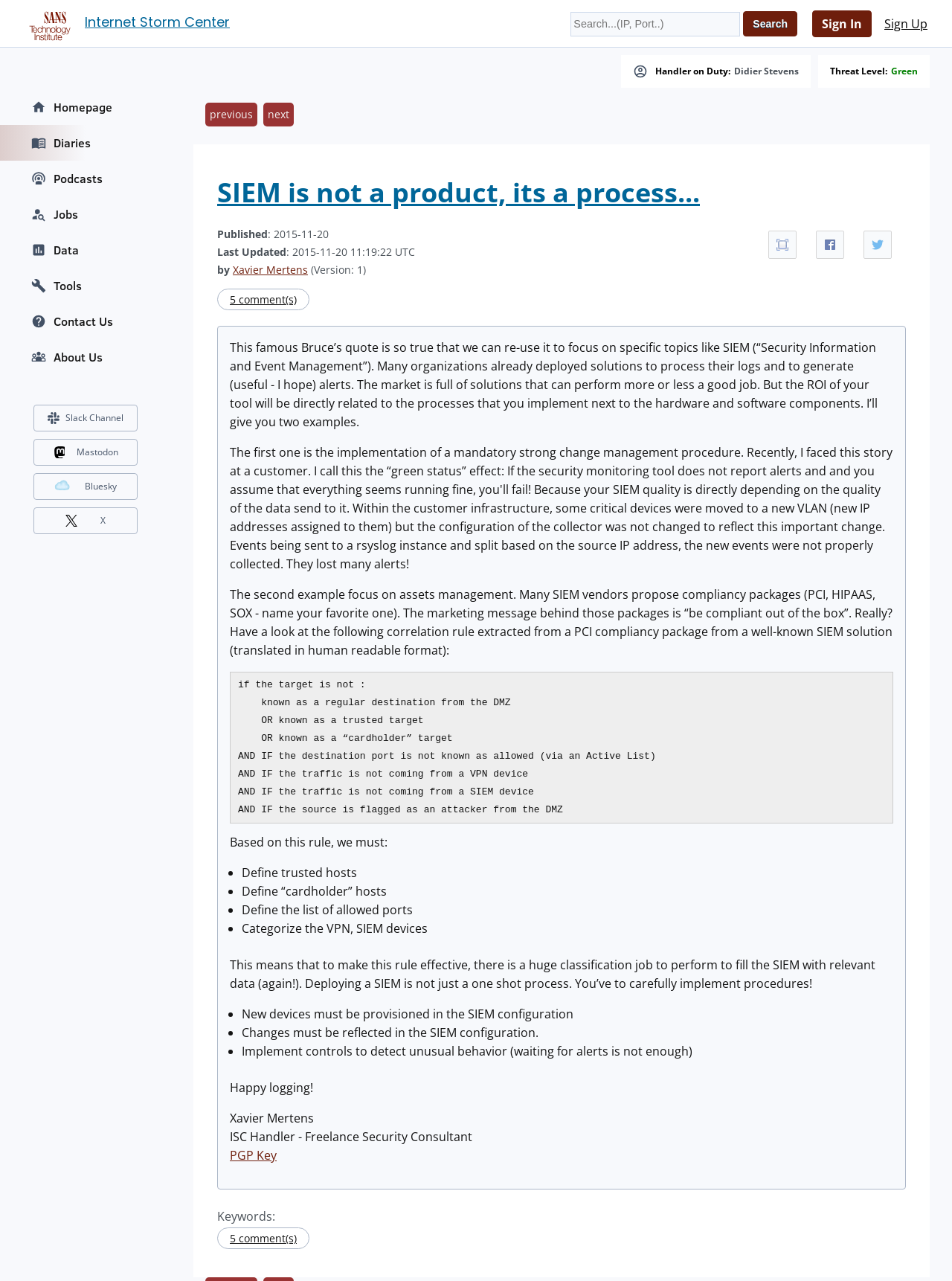What is the date when the article was last updated?
Please provide a comprehensive answer based on the visual information in the image.

The last updated date is mentioned at the top of the article, below the title. It is displayed in the format 'Last Updated: YYYY-MM-DD HH:MM:SS UTC'.